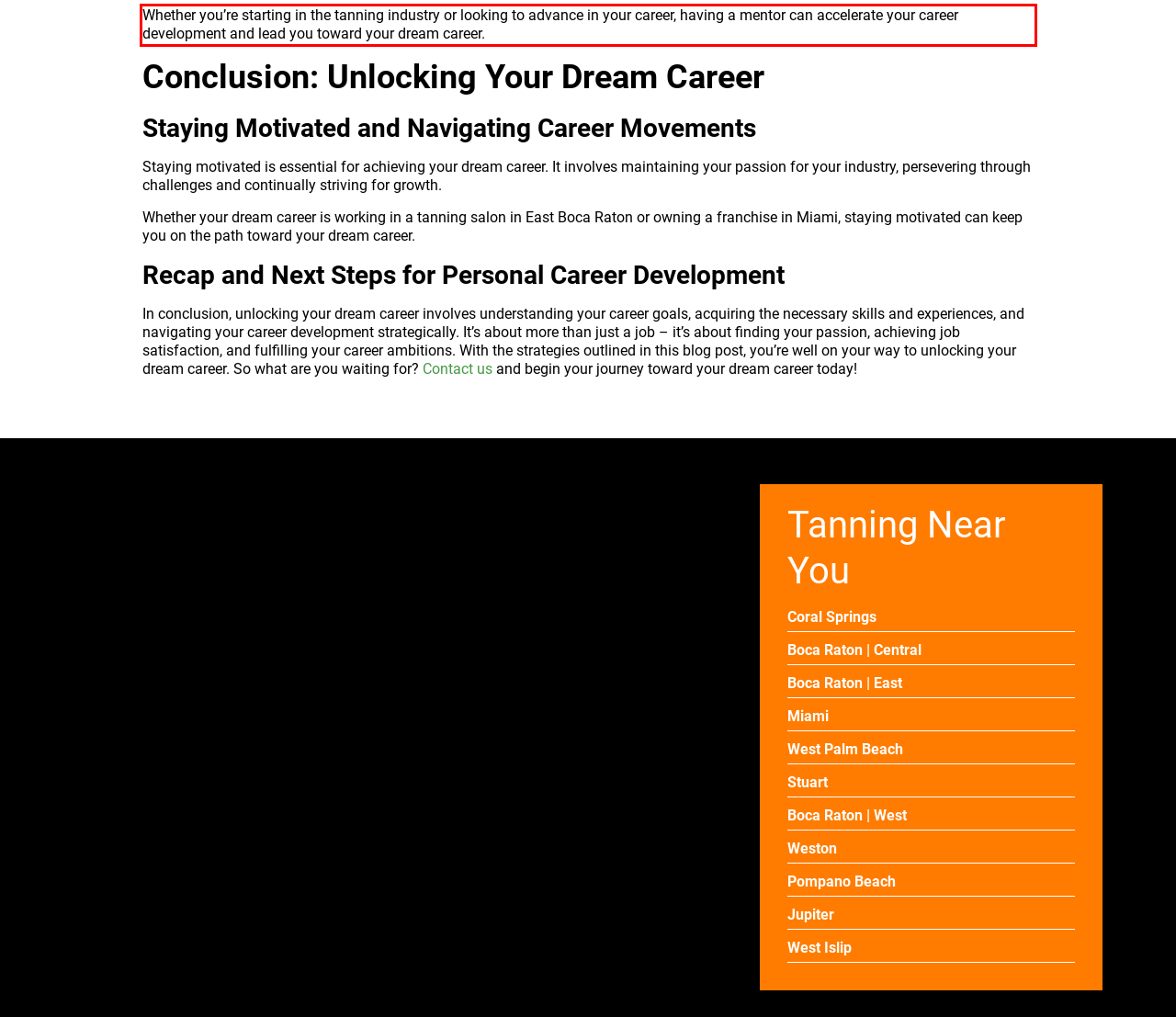Using the provided webpage screenshot, identify and read the text within the red rectangle bounding box.

Whether you’re starting in the tanning industry or looking to advance in your career, having a mentor can accelerate your career development and lead you toward your dream career.